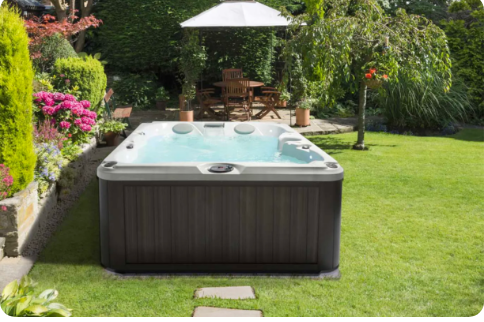Provide a comprehensive description of the image.

The image depicts a luxurious hot tub situated in a beautifully landscaped backyard. Surrounded by vibrant flowers and lush greenery, the hot tub exudes an inviting atmosphere, perfect for relaxation. In the background, a charming seating area features a wooden patio set shaded by a classic umbrella, emphasizing a serene outdoor space ideal for leisure and enjoyment. The scene captures the essence of an ideal home oasis, where one can unwind and experience tranquility amidst nature. This outdoor retreat represents the comprehensive services offered by Alan L. Witte Sales & Services, showcasing their ability to enhance home environments with quality products.